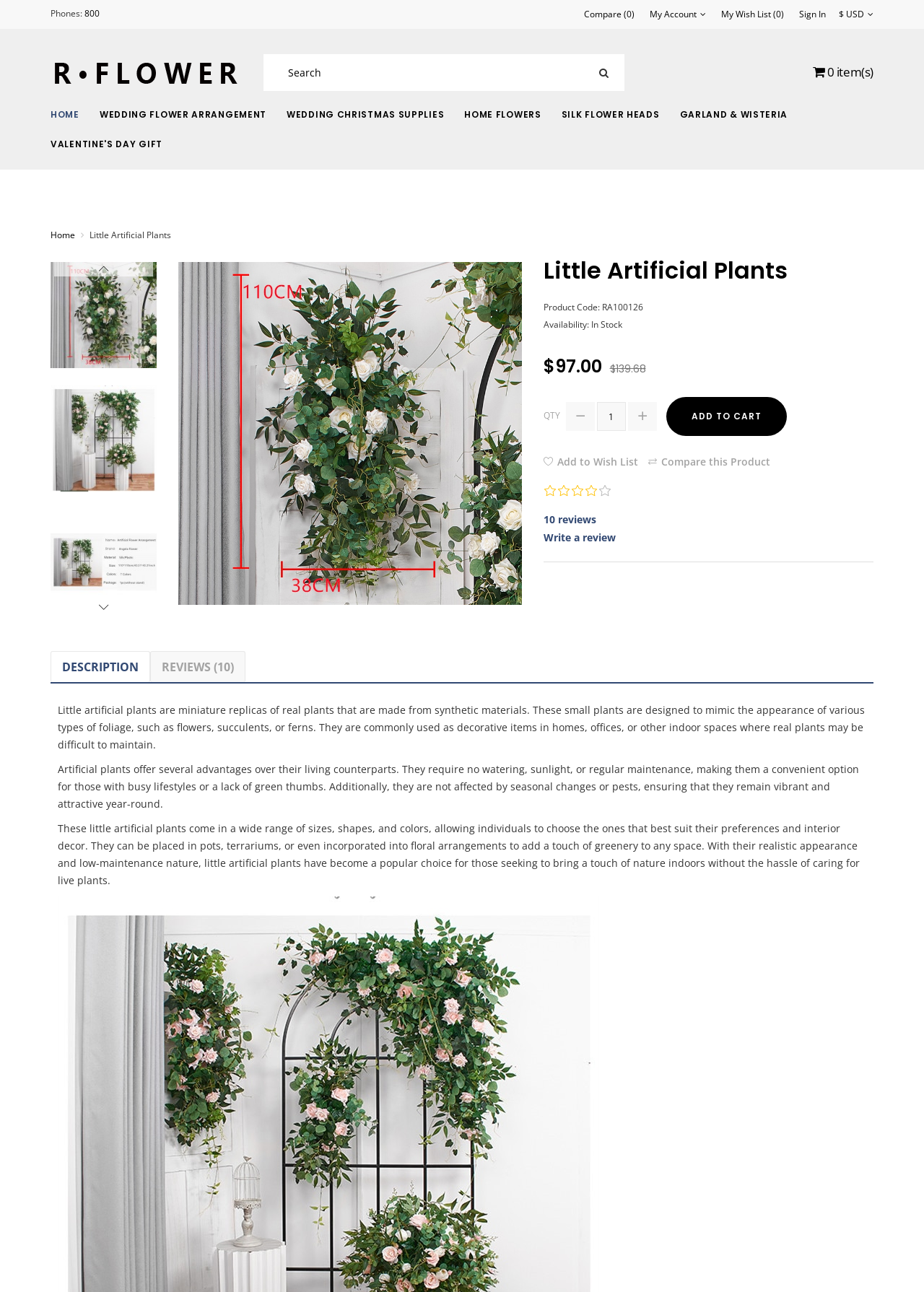Determine the bounding box for the UI element described here: "Add to Wish List".

[0.588, 0.353, 0.69, 0.363]